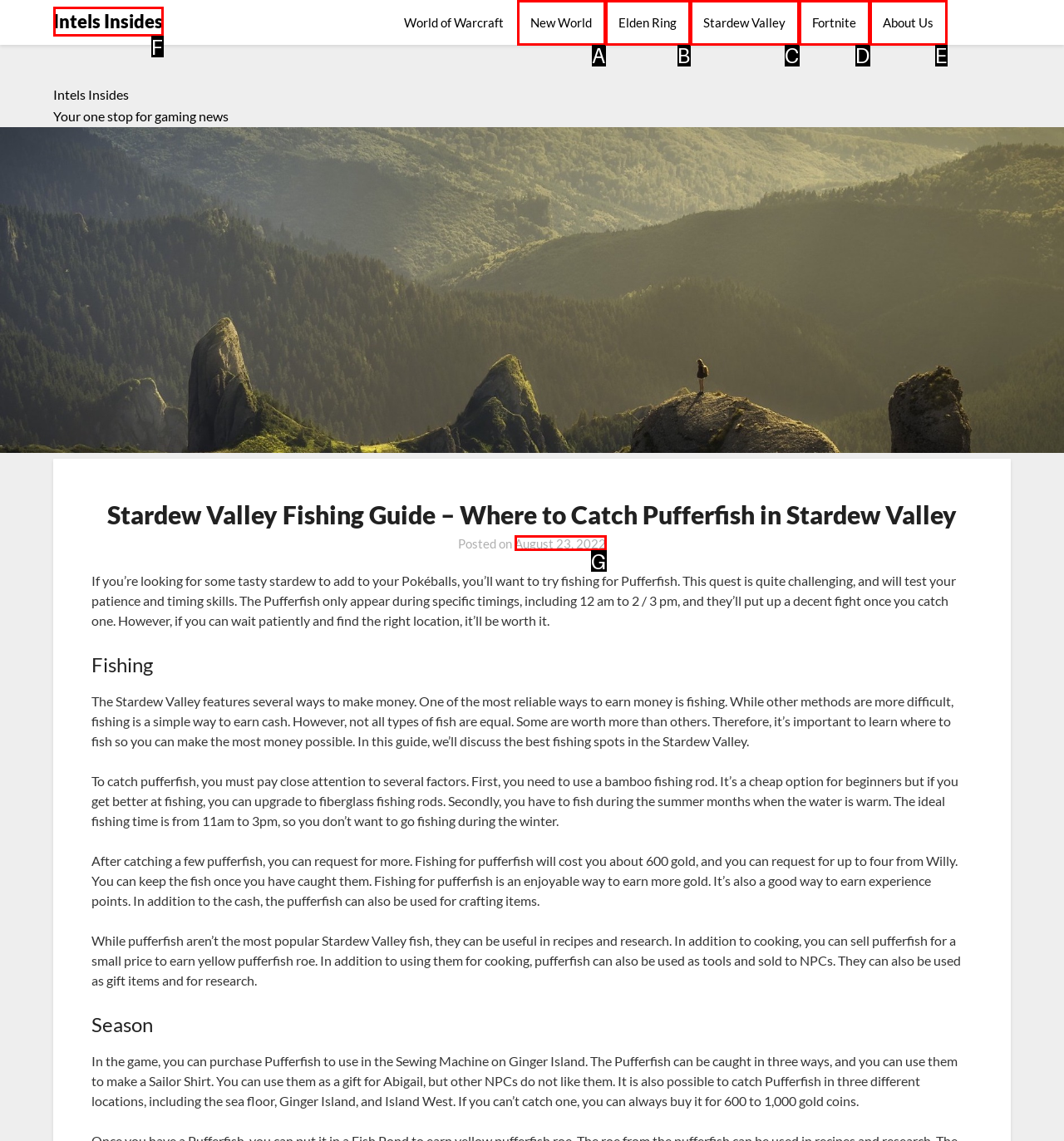Based on the description: August 23, 2022August 24, 2022
Select the letter of the corresponding UI element from the choices provided.

G